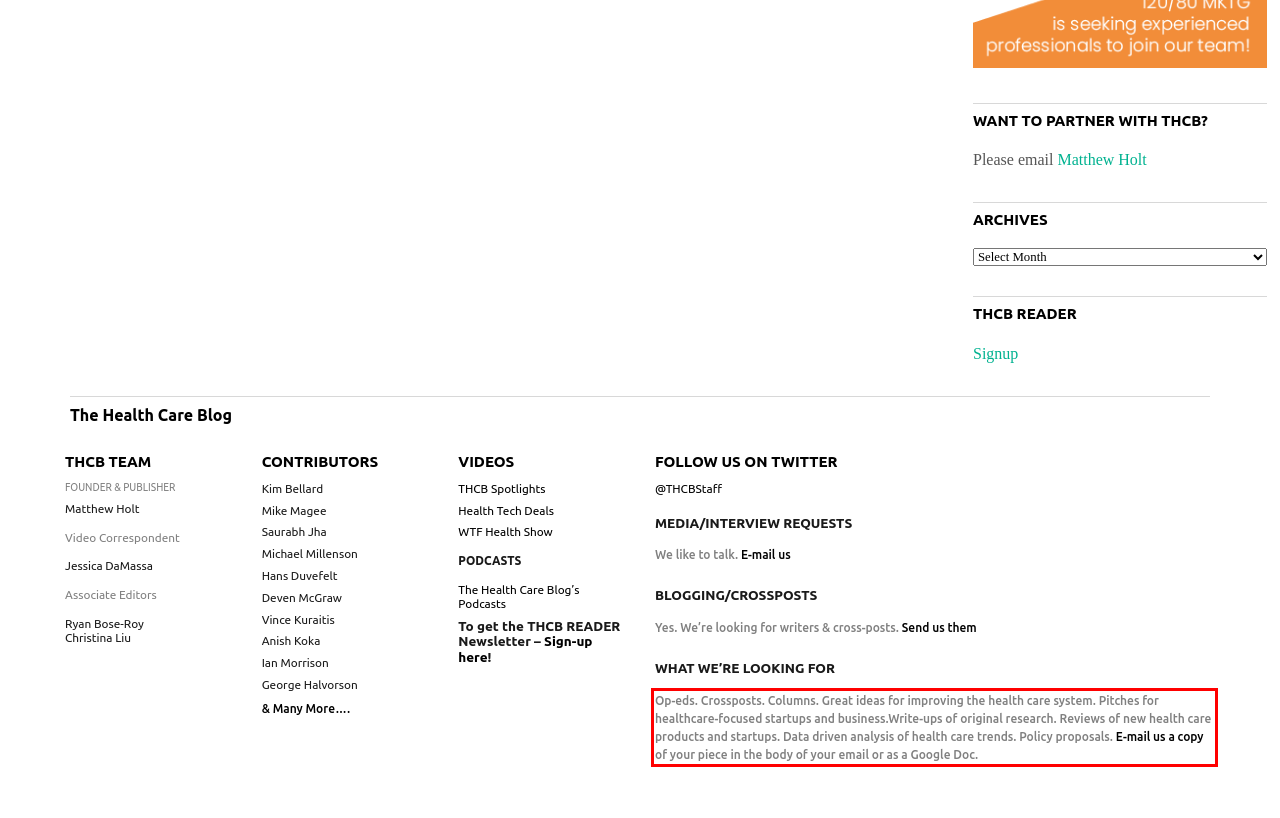Given a screenshot of a webpage containing a red rectangle bounding box, extract and provide the text content found within the red bounding box.

Op-eds. Crossposts. Columns. Great ideas for improving the health care system. Pitches for healthcare-focused startups and business.Write-ups of original research. Reviews of new health care products and startups. Data driven analysis of health care trends. Policy proposals. E-mail us a copy of your piece in the body of your email or as a Google Doc.